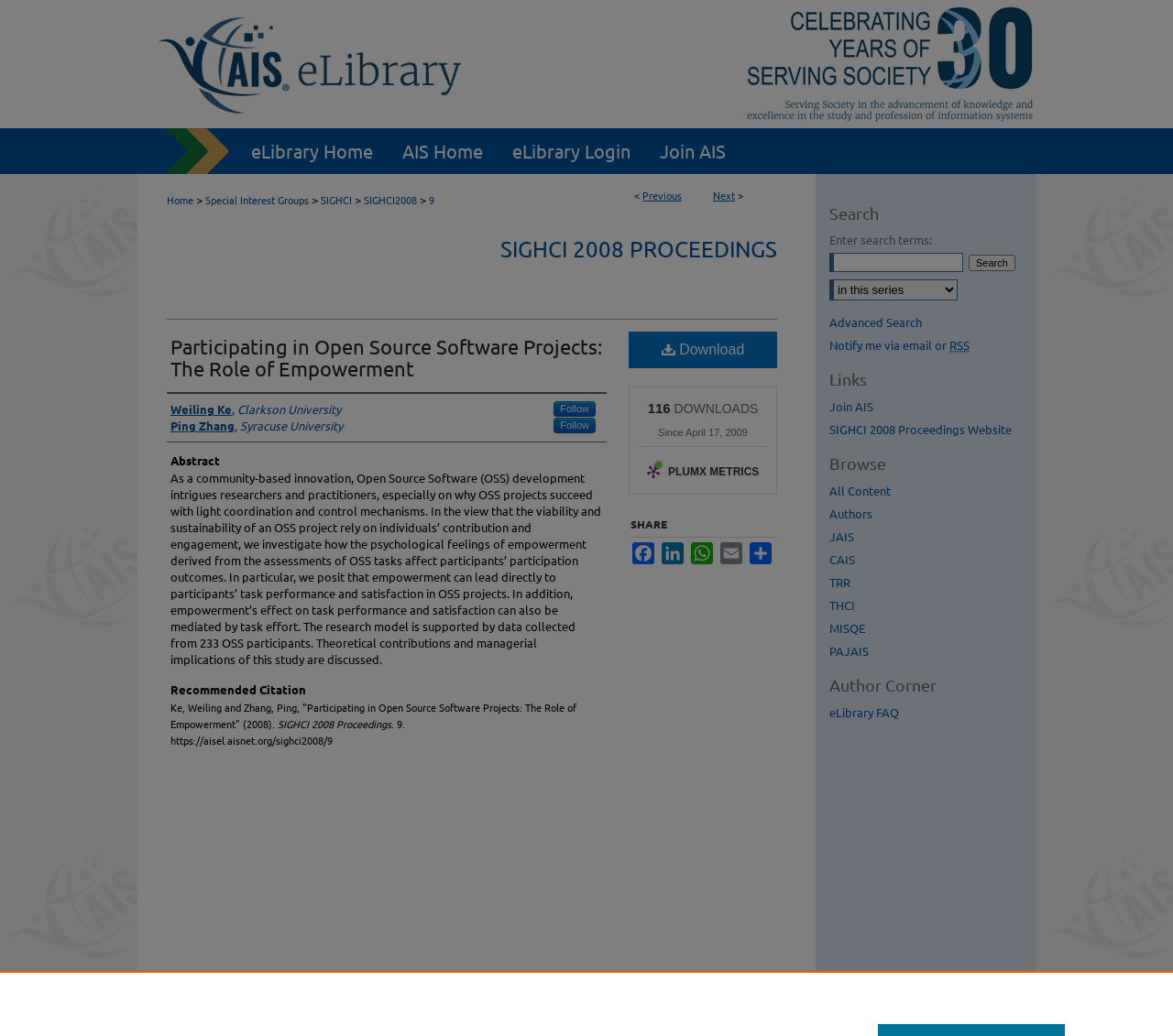How many downloads has the paper had?
Using the information from the image, give a concise answer in one word or a short phrase.

116